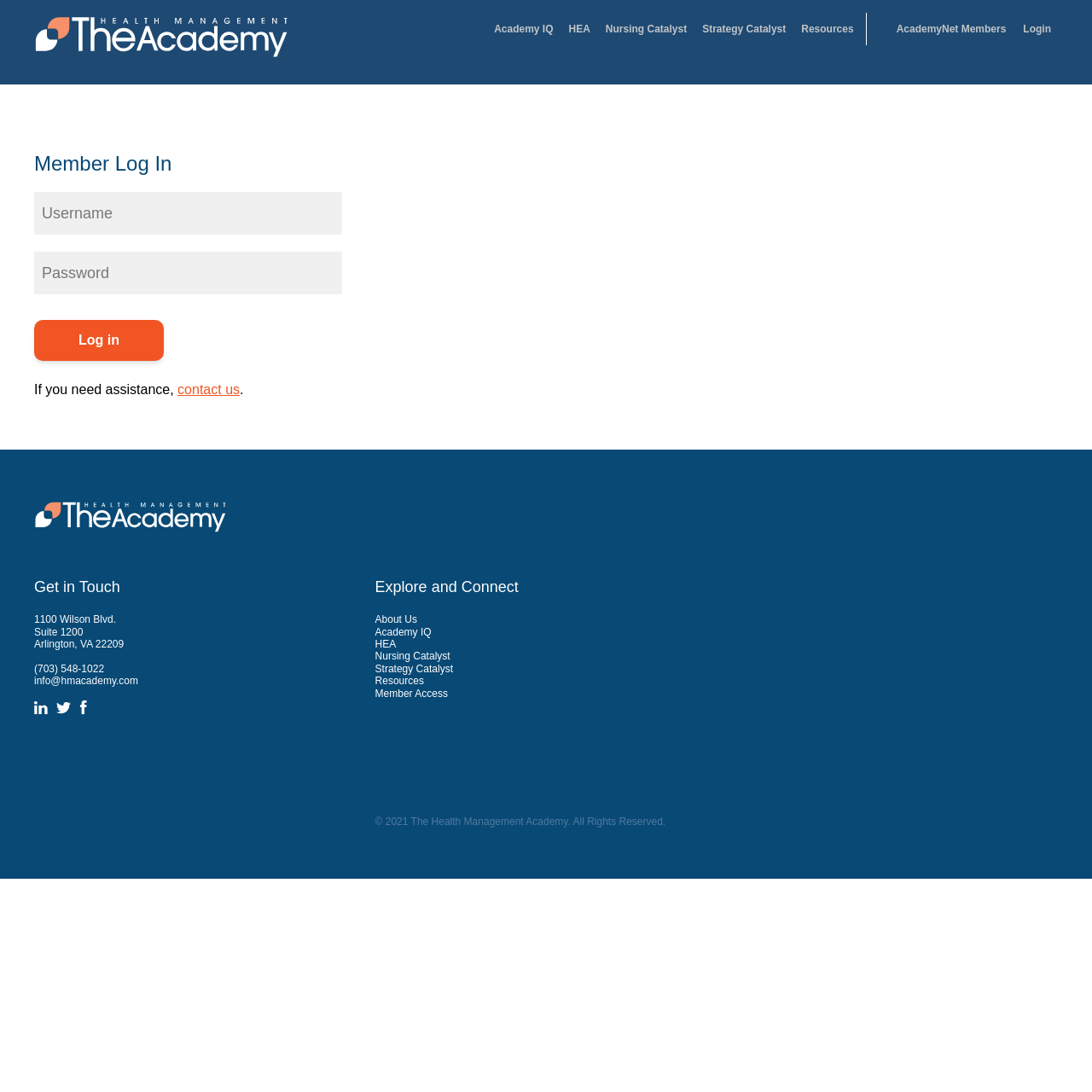What is the email address of the Health Management Academy?
Refer to the image and provide a detailed answer to the question.

The email address of the Health Management Academy is info@hmacademy.com, as indicated by the static text element on the webpage.